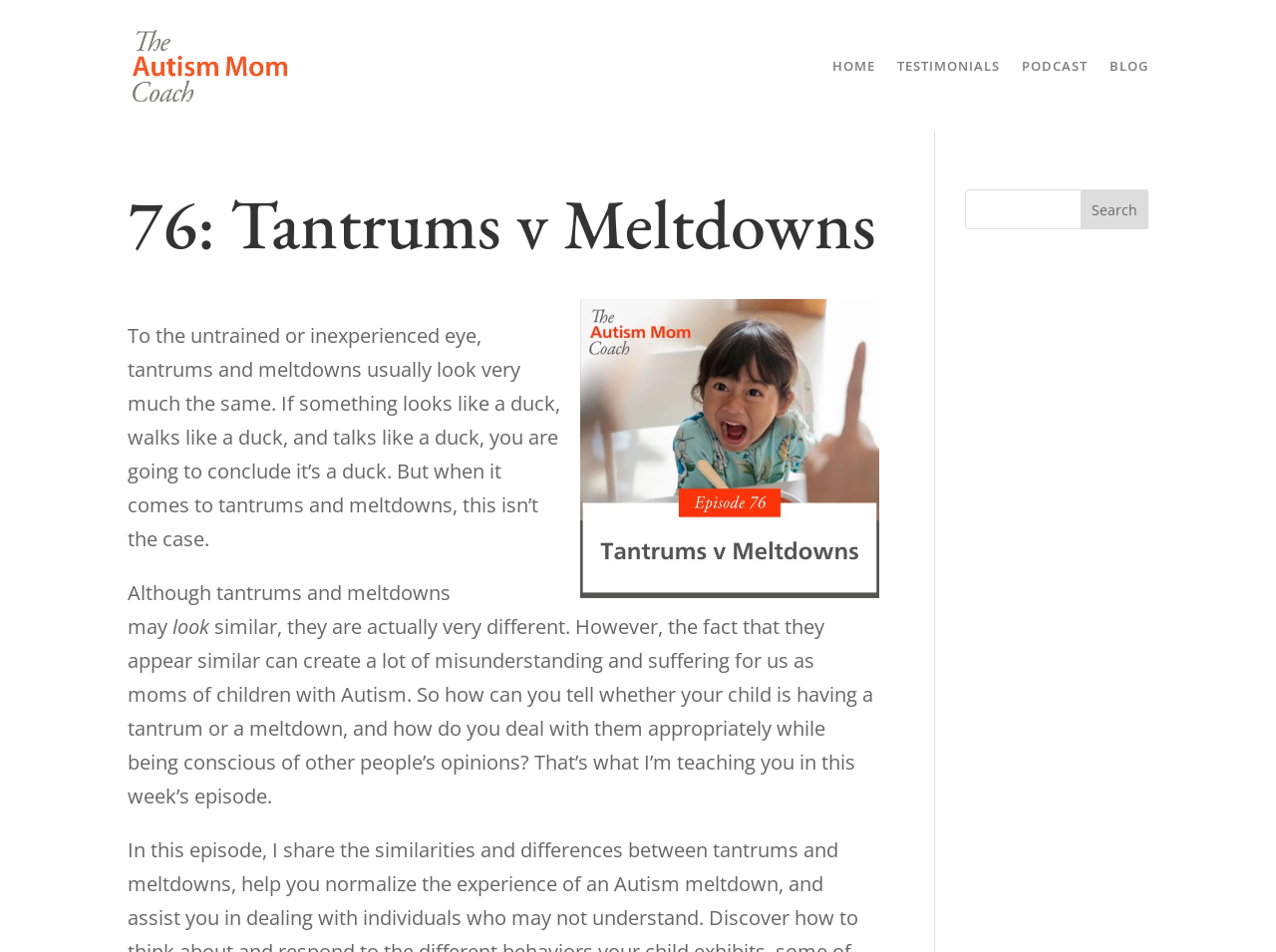How many links are in the navigation menu?
Please provide a full and detailed response to the question.

I counted the number of link elements with text 'HOME', 'TESTIMONIALS', 'PODCAST', and 'BLOG', which are located at the top of the page, and found that there are 4 links in the navigation menu.